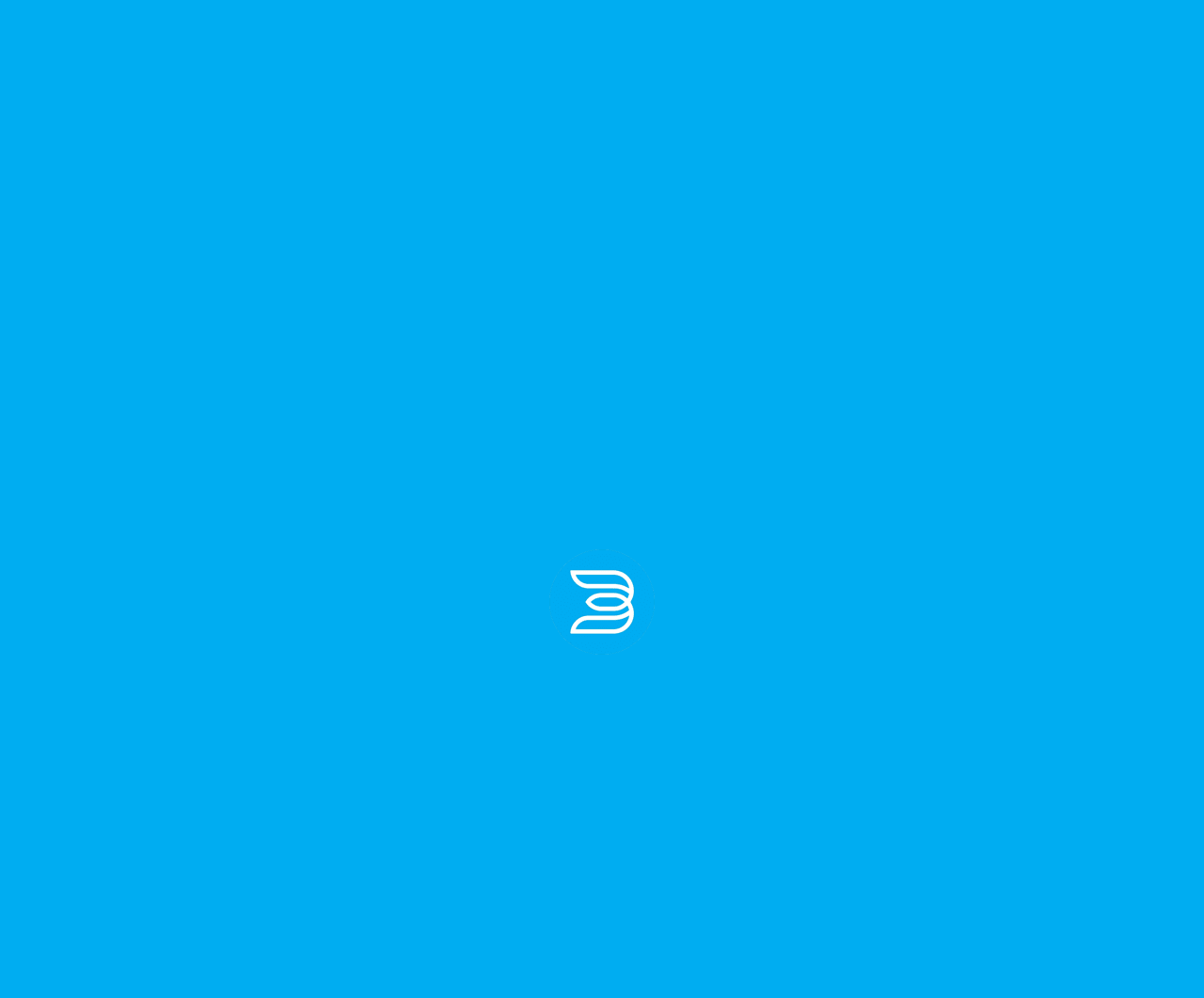What is the purpose of the 'Book Now' link?
Please analyze the image and answer the question with as much detail as possible.

The 'Book Now' link is likely intended to allow users to book a stay at the resort. This can be inferred from the context of the webpage, which is focused on promoting the resort and its amenities, and from the location of the link, which is near the top of the page and prominent.